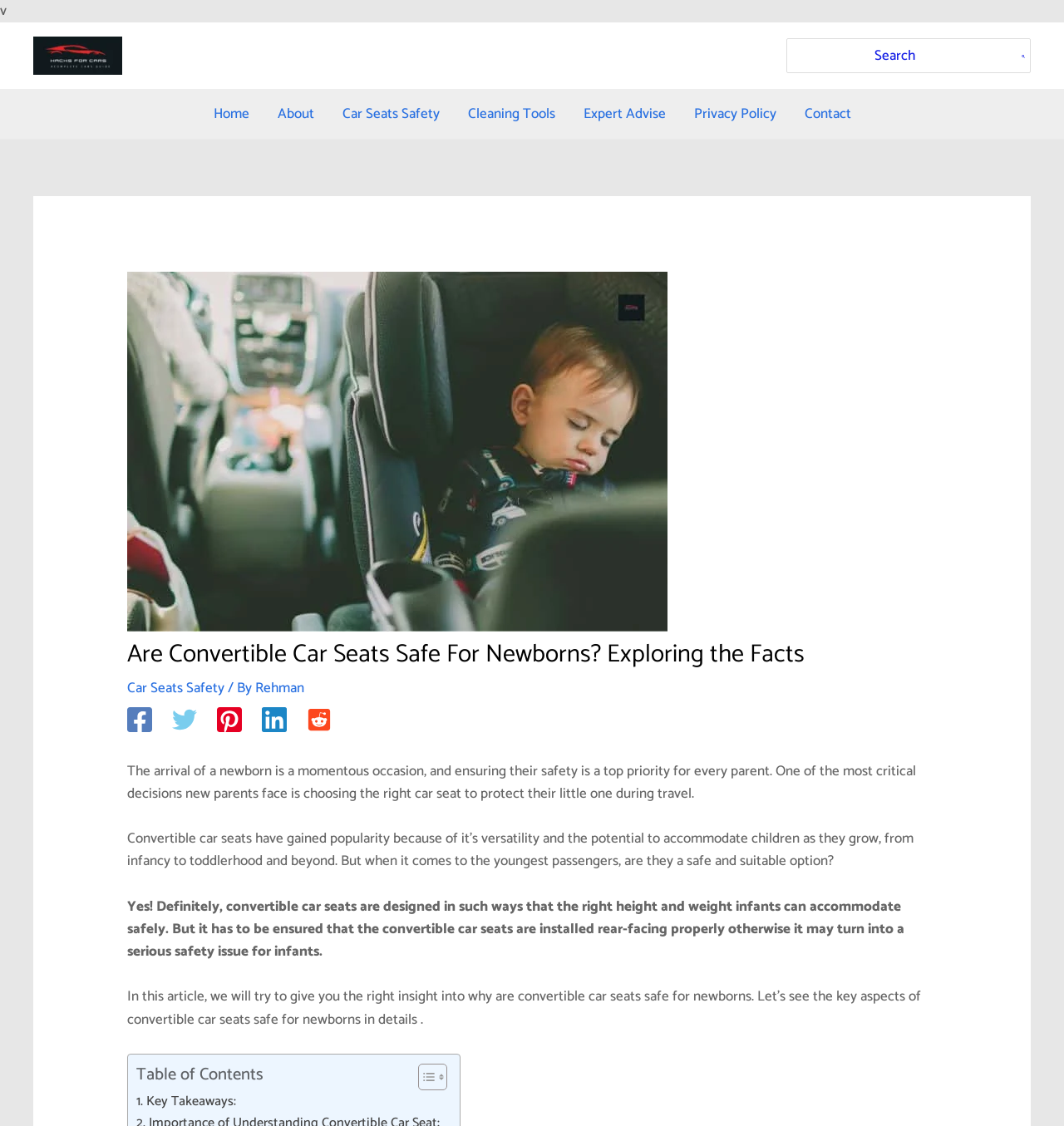What is the website's logo?
Using the information from the image, answer the question thoroughly.

The website's logo is located at the top left corner of the webpage, and it is an image with the text 'Hacks for Cars'.